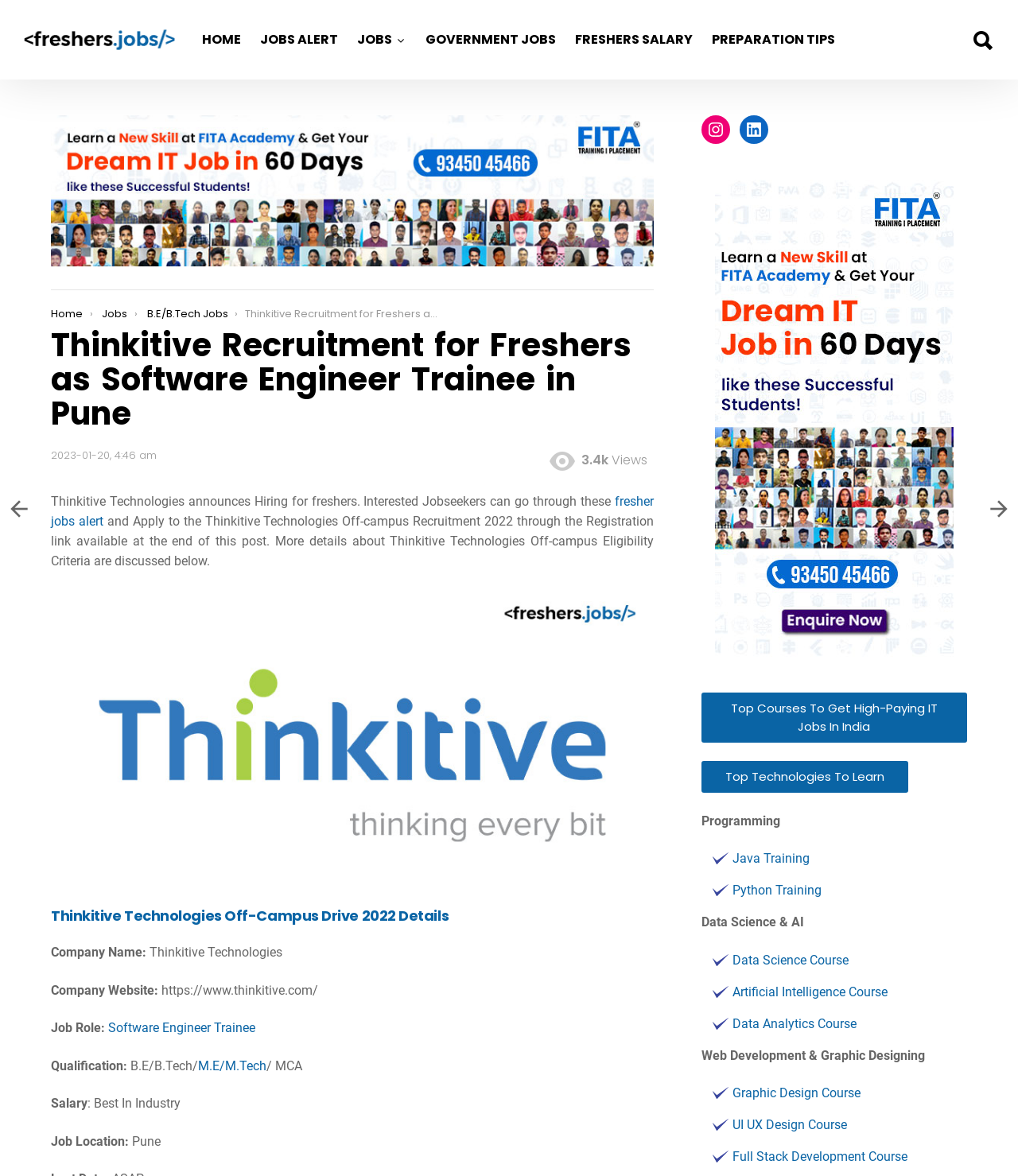Please determine the bounding box coordinates of the section I need to click to accomplish this instruction: "Click on Freshers Job".

[0.023, 0.014, 0.172, 0.054]